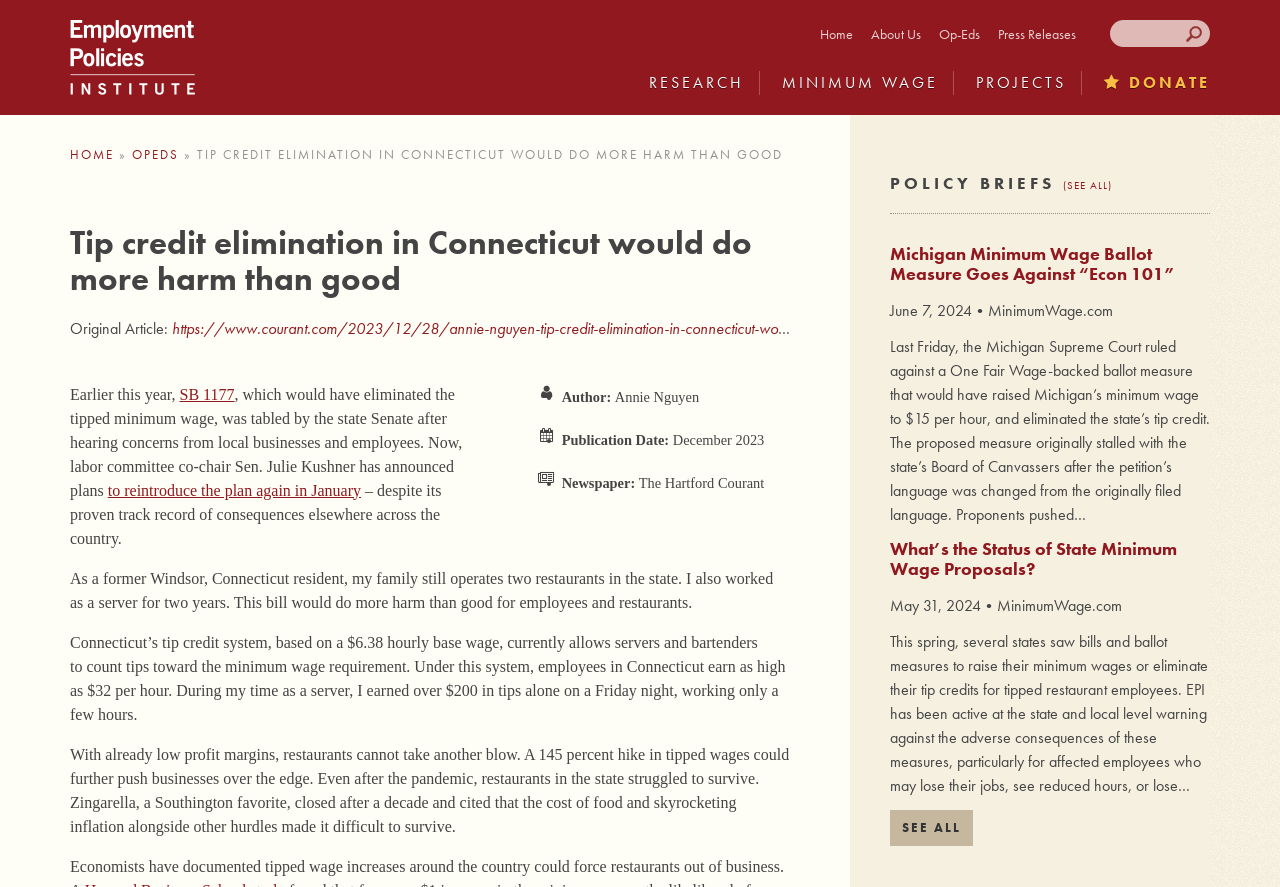What is the topic of the article?
Please provide a detailed answer to the question.

The topic of the article can be found in the heading element below the institute's name, which is 'Tip credit elimination in Connecticut would do more harm than good'.